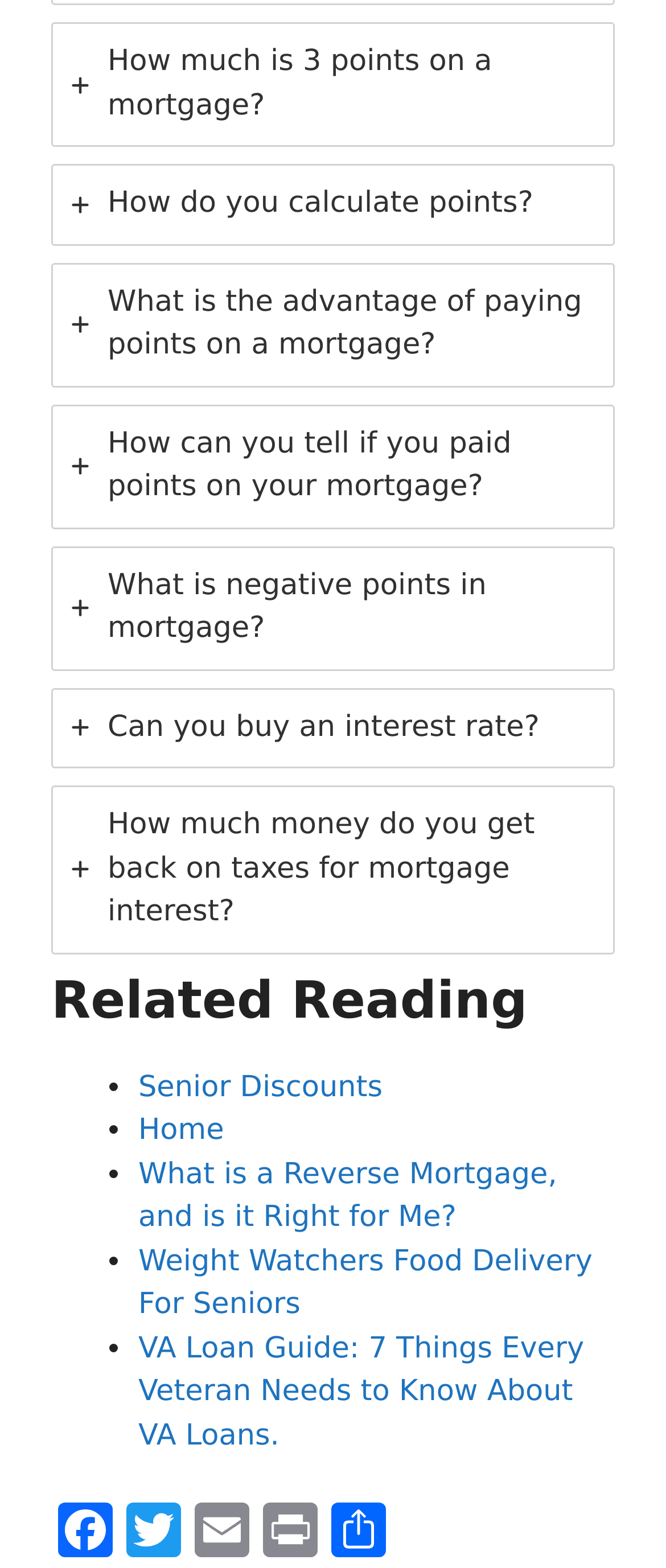Please identify the bounding box coordinates of the region to click in order to complete the given instruction: "Click on the 'What is a Reverse Mortgage, and is it Right for Me?' link". The coordinates should be four float numbers between 0 and 1, i.e., [left, top, right, bottom].

[0.208, 0.738, 0.836, 0.787]